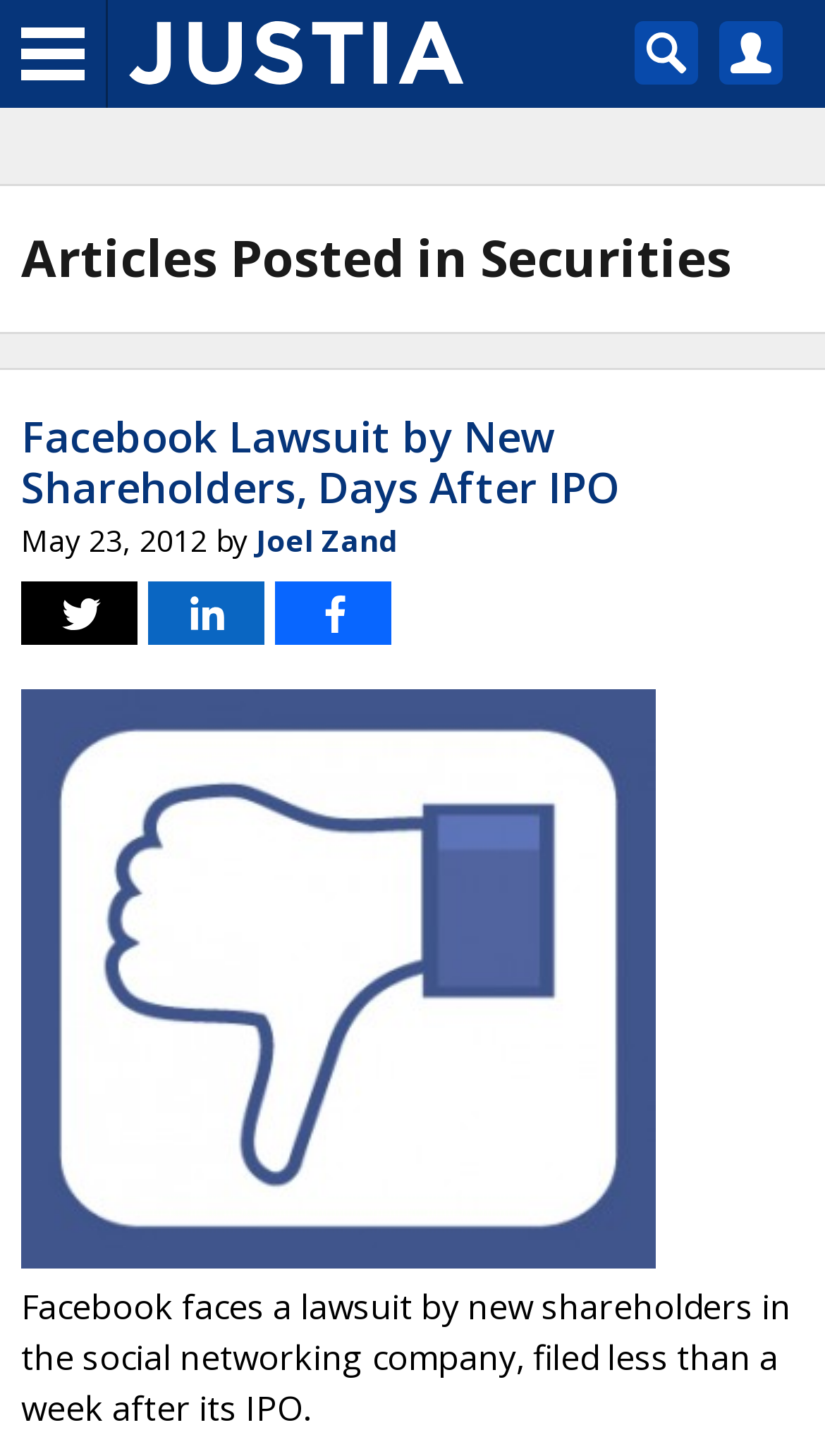Could you provide the bounding box coordinates for the portion of the screen to click to complete this instruction: "Search for a topic"?

[0.782, 0.022, 0.833, 0.051]